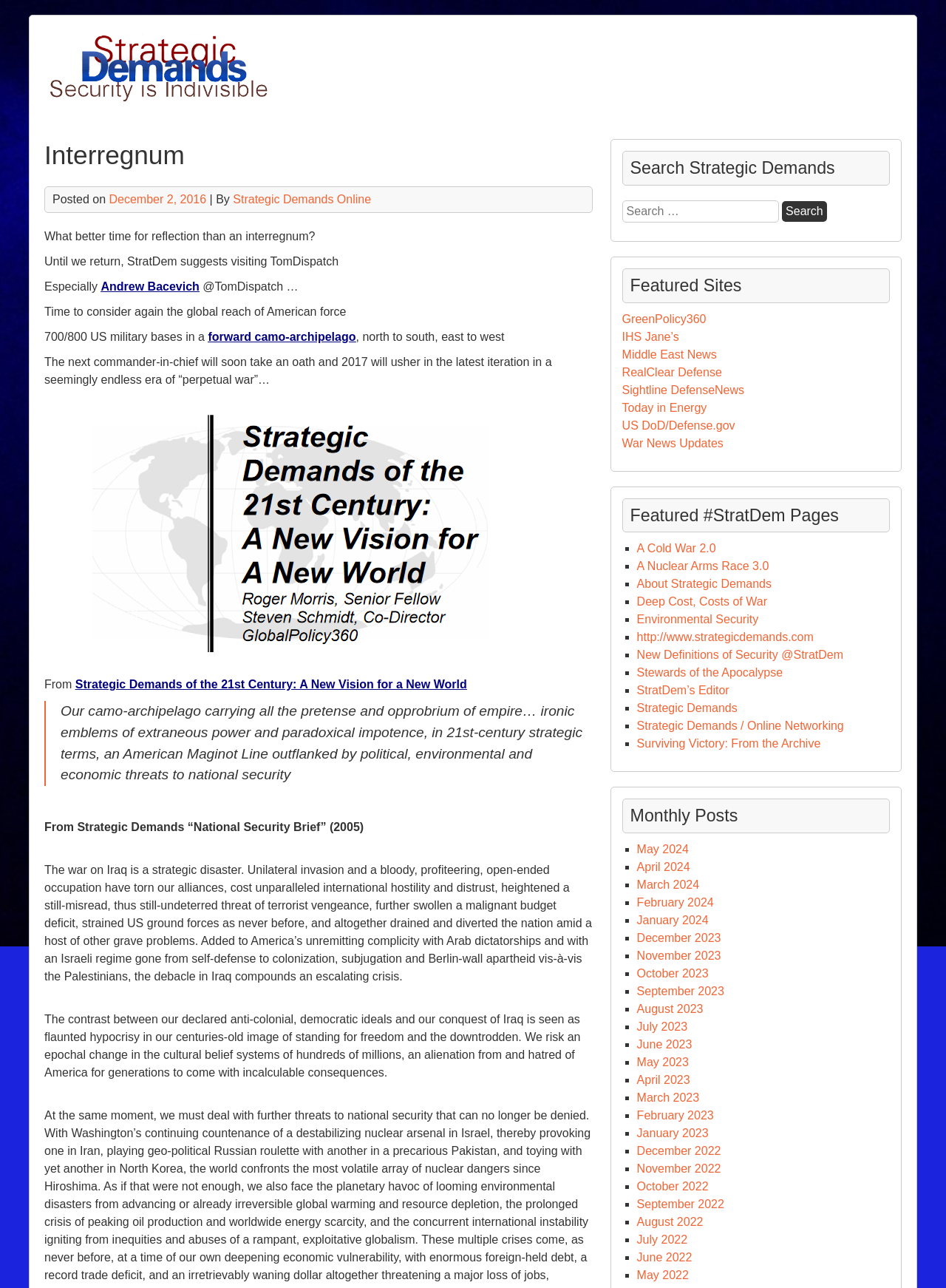Identify the coordinates of the bounding box for the element described below: "http://www.strategicdemands.com". Return the coordinates as four float numbers between 0 and 1: [left, top, right, bottom].

[0.673, 0.49, 0.86, 0.5]